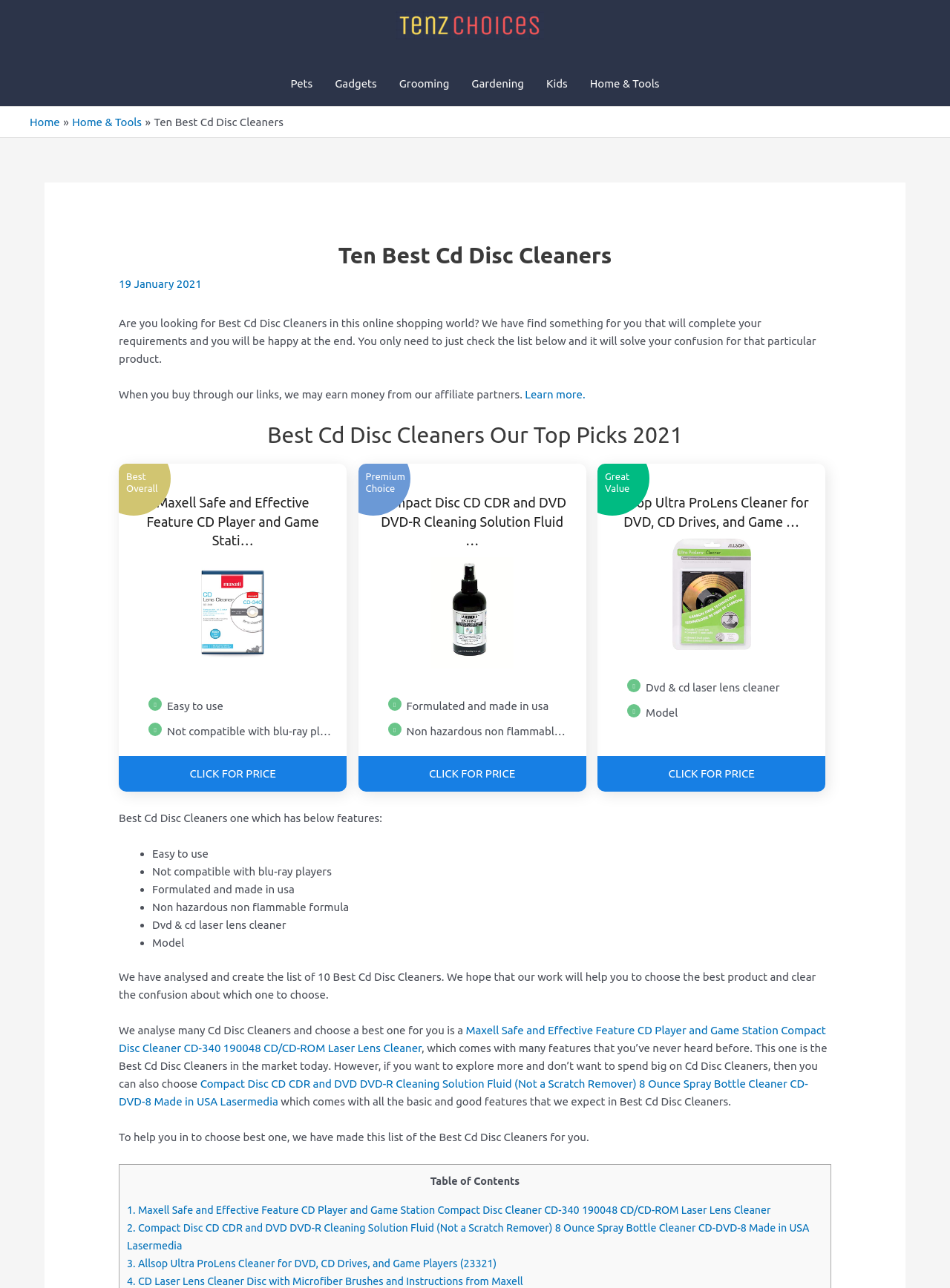Pinpoint the bounding box coordinates of the clickable element needed to complete the instruction: "Click on the 'Learn more' link". The coordinates should be provided as four float numbers between 0 and 1: [left, top, right, bottom].

[0.553, 0.301, 0.616, 0.311]